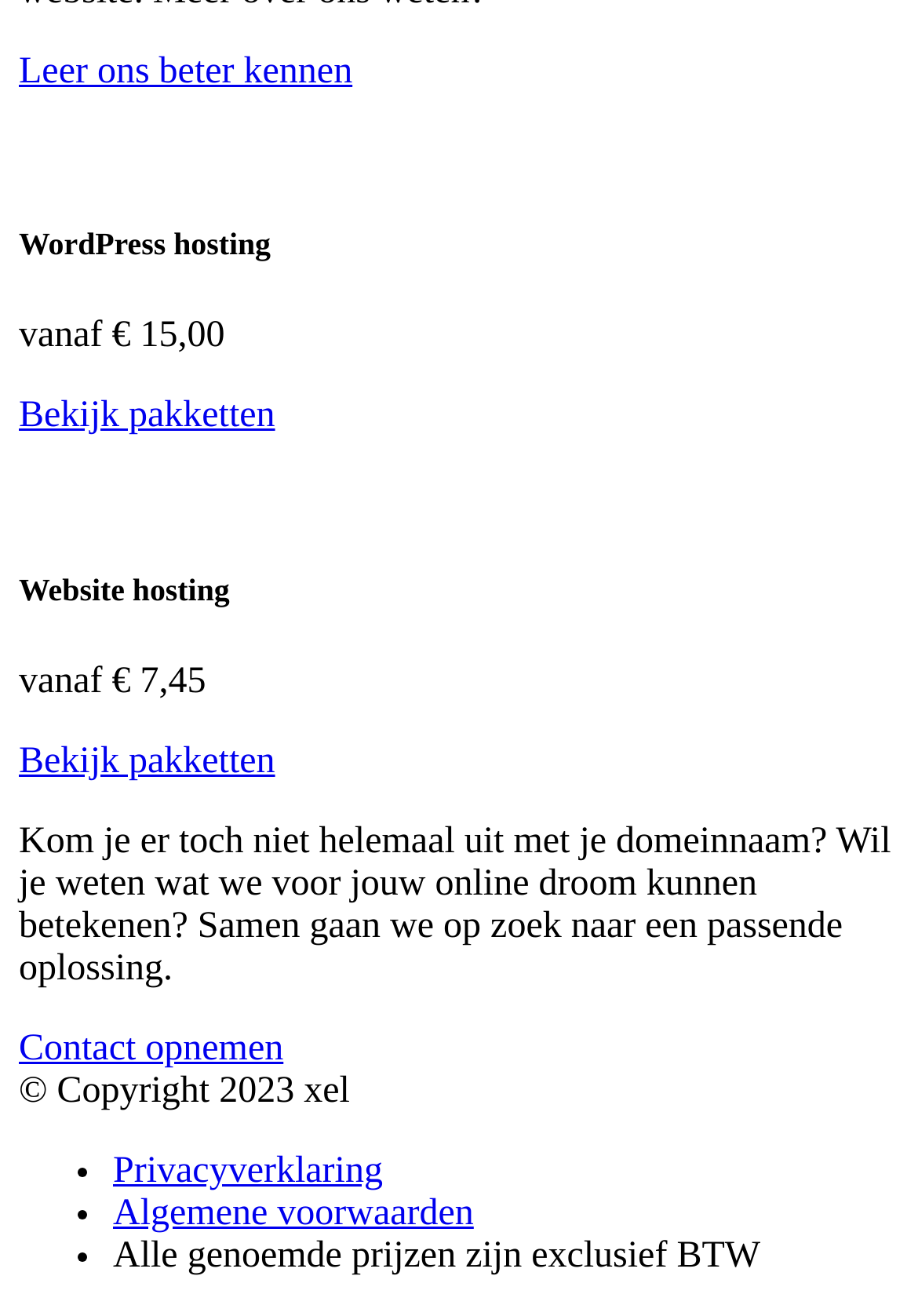What can you do if you're unsure about your domain name?
Please give a detailed and elaborate answer to the question based on the image.

The webpage has a section that says 'Kom je er toch niet helemaal uit met je domeinnaam? Wil je weten wat we voor jouw online droom kunnen betekenen? Samen gaan we op zoek naar een passende oplossing.' which implies that if you're unsure about your domain name, you can contact them to find a suitable solution.